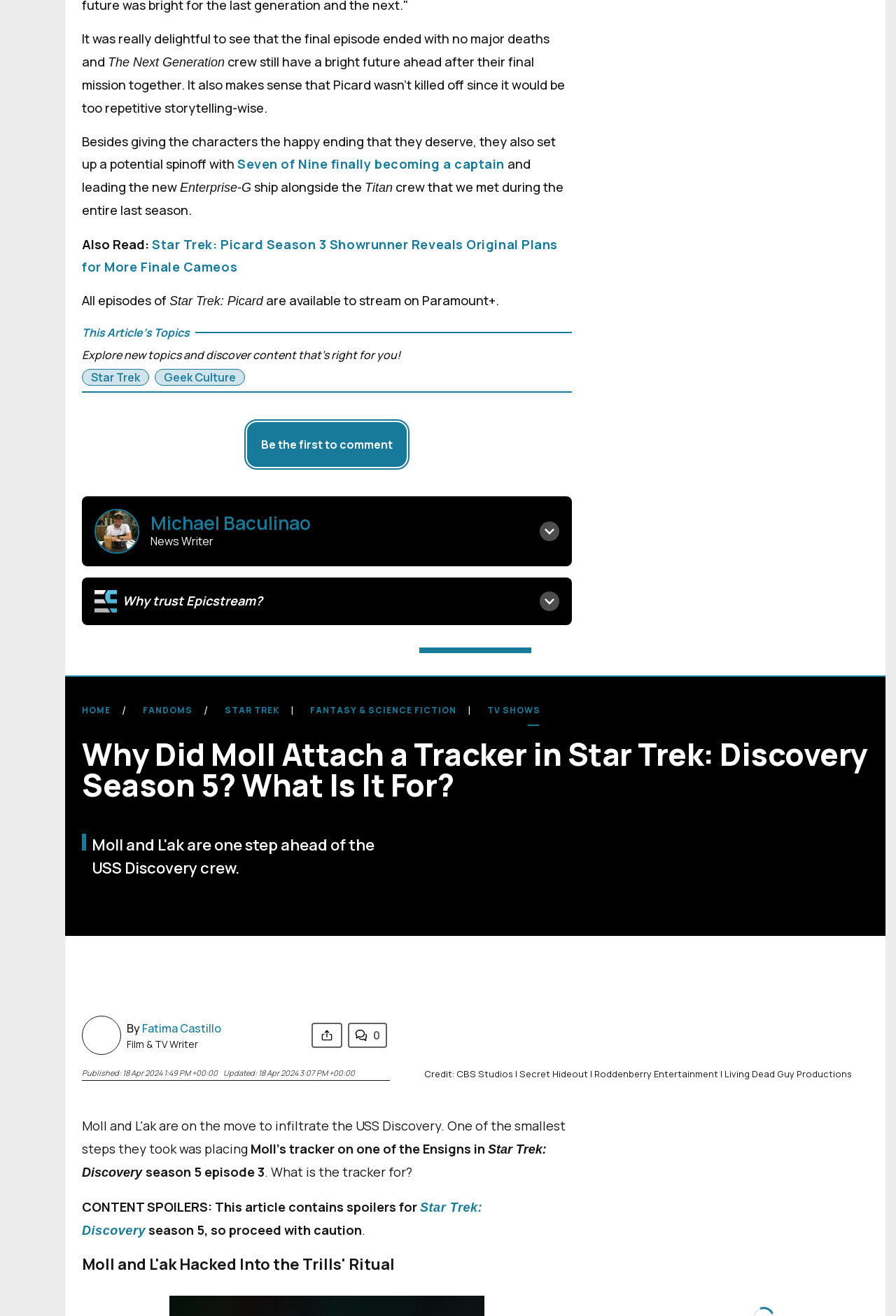Determine the bounding box coordinates for the region that must be clicked to execute the following instruction: "Learn more about the author Michael Baculinao".

[0.105, 0.404, 0.624, 0.438]